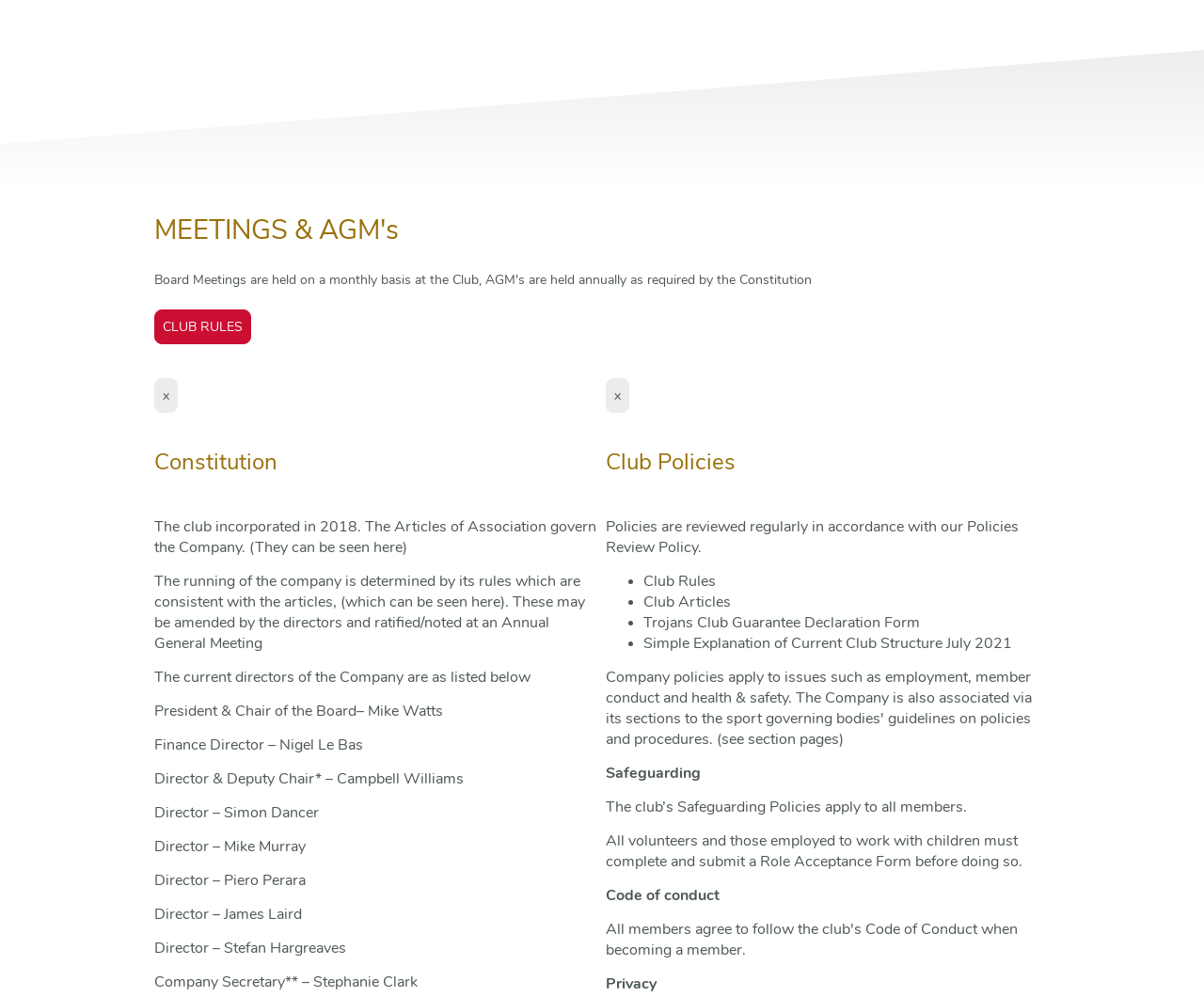Locate the UI element described by x in the provided webpage screenshot. Return the bounding box coordinates in the format (top-left x, top-left y, bottom-right x, bottom-right y), ensuring all values are between 0 and 1.

[0.128, 0.379, 0.148, 0.414]